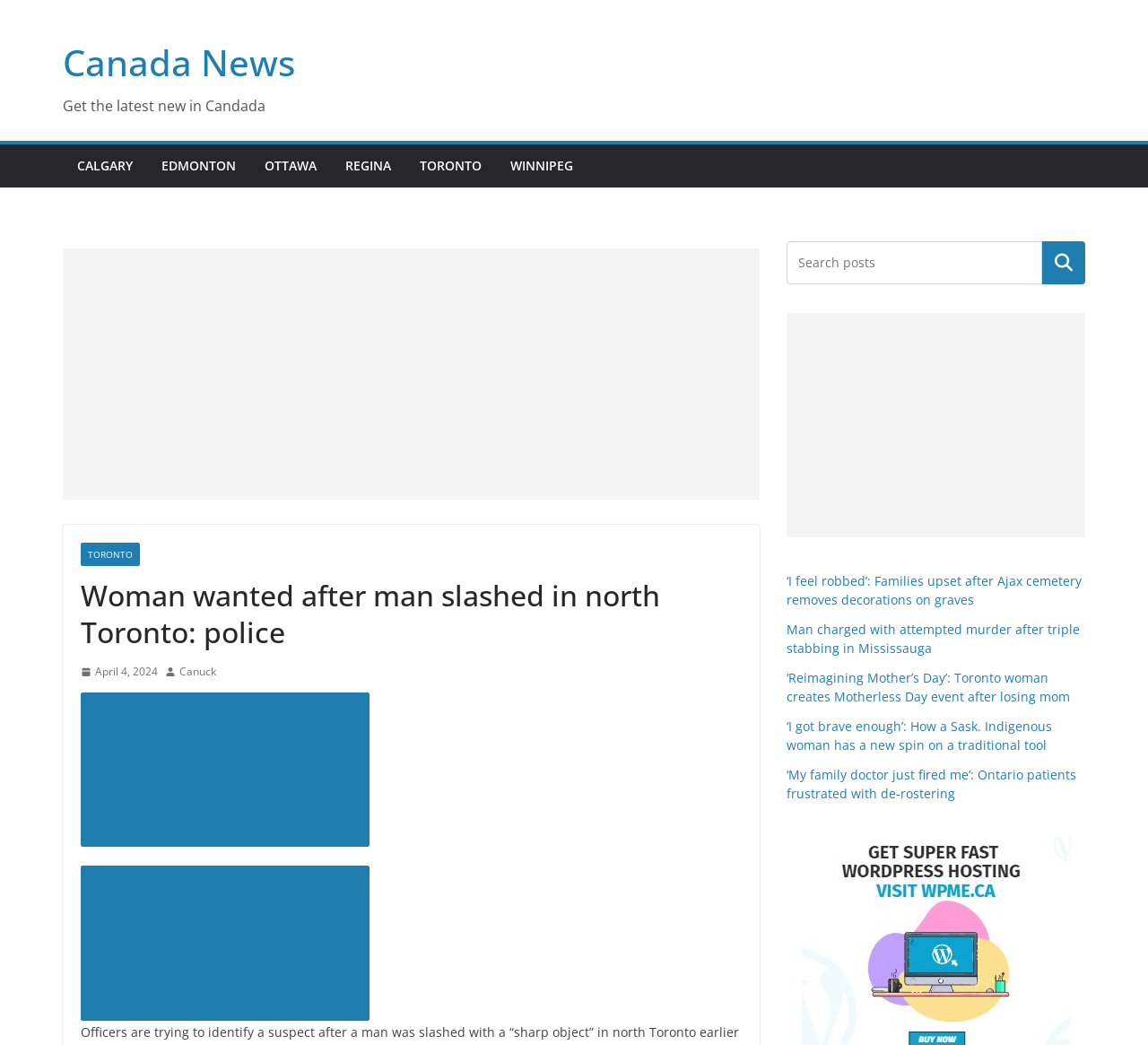Using the information in the image, give a comprehensive answer to the question: 
How many cities are listed?

I counted the number of city links listed, which are CALGARY, EDMONTON, OTTAWA, REGINA, TORONTO, and WINNIPEG.